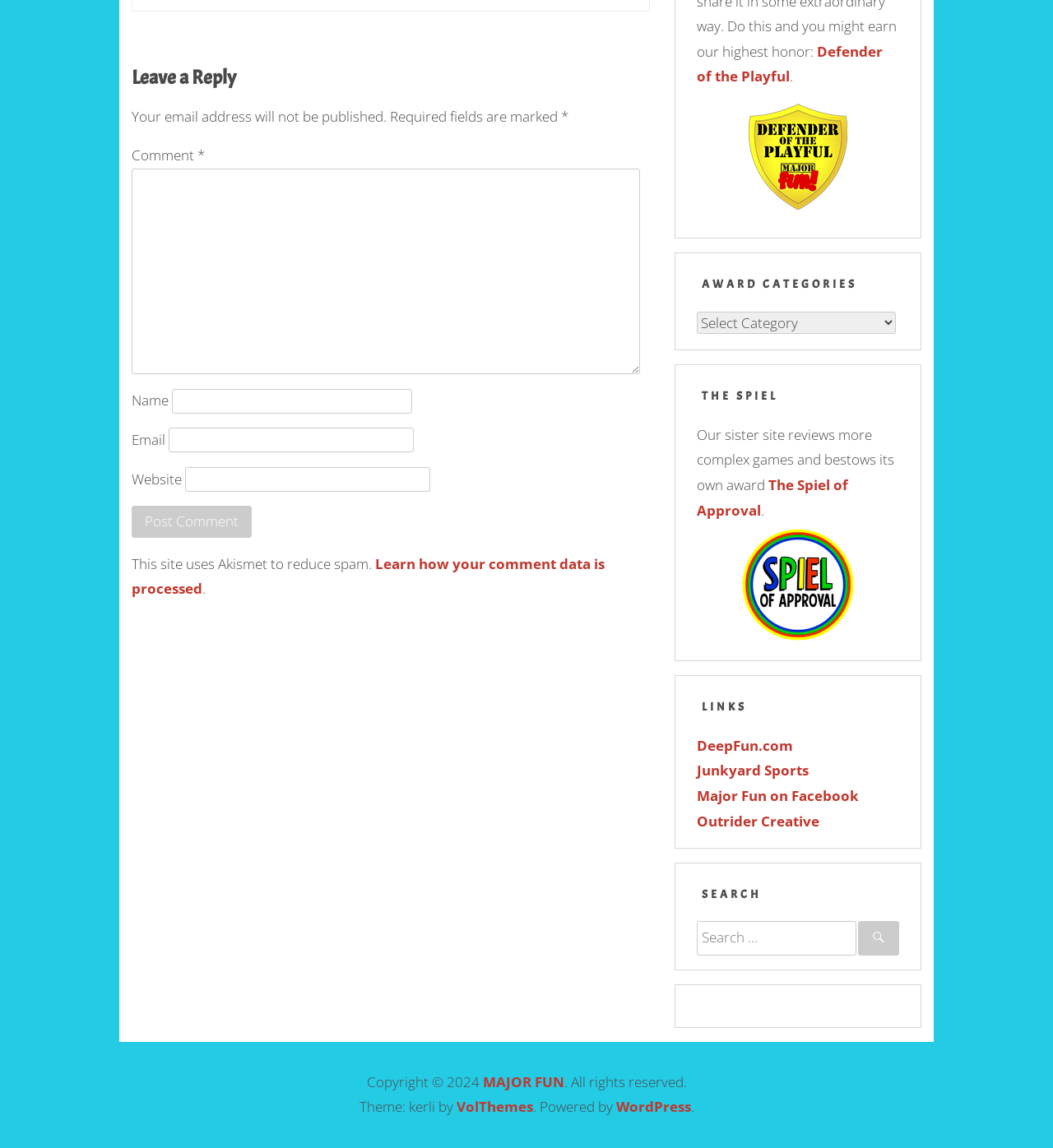What is the theme of the webpage?
Examine the webpage screenshot and provide an in-depth answer to the question.

The webpage's footer section contains a credit line that reads 'Theme: kerli by VolThemes', indicating that the theme of the webpage is 'kerli'.